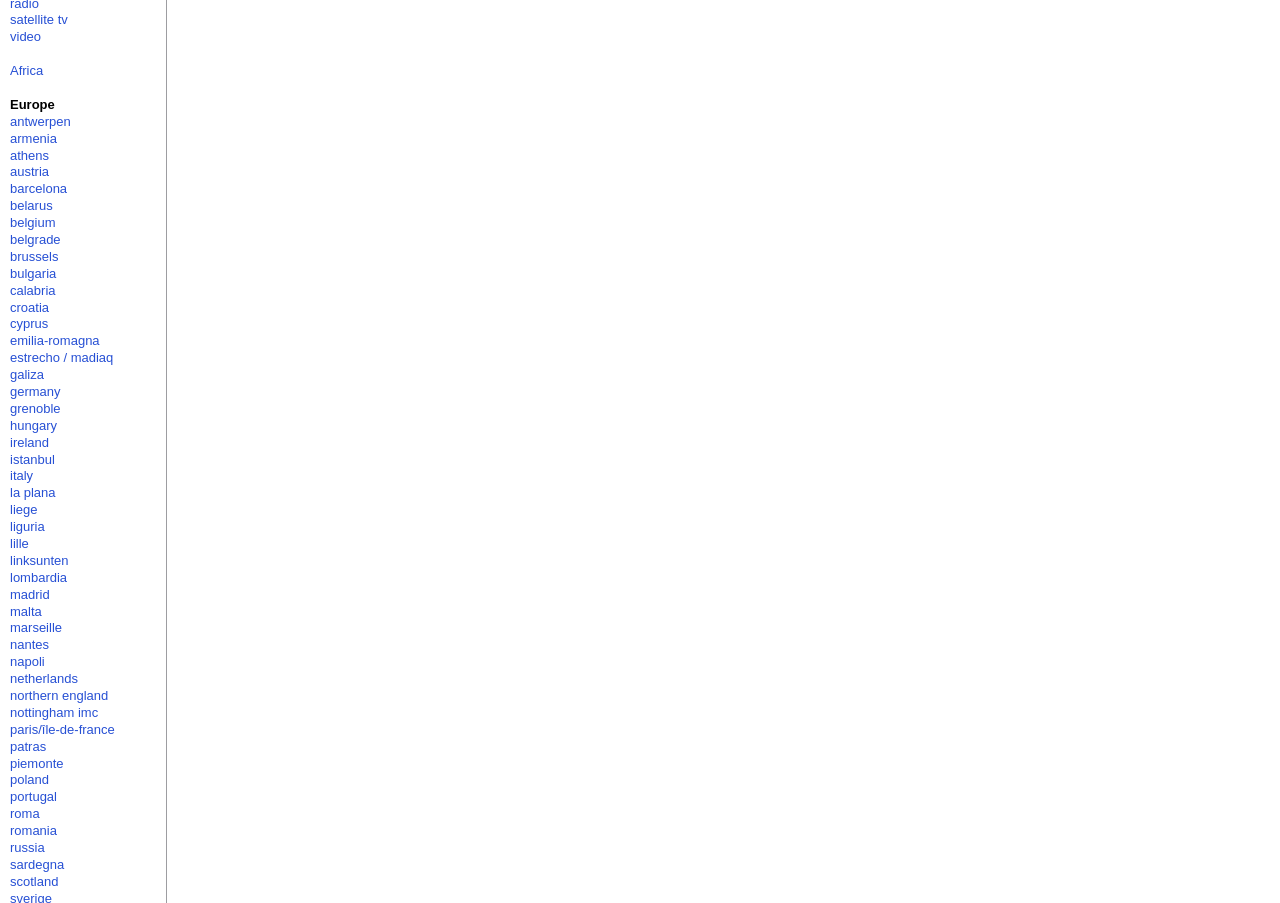From the webpage screenshot, predict the bounding box coordinates (top-left x, top-left y, bottom-right x, bottom-right y) for the UI element described here: aria-label="NeuroLaunch"

None